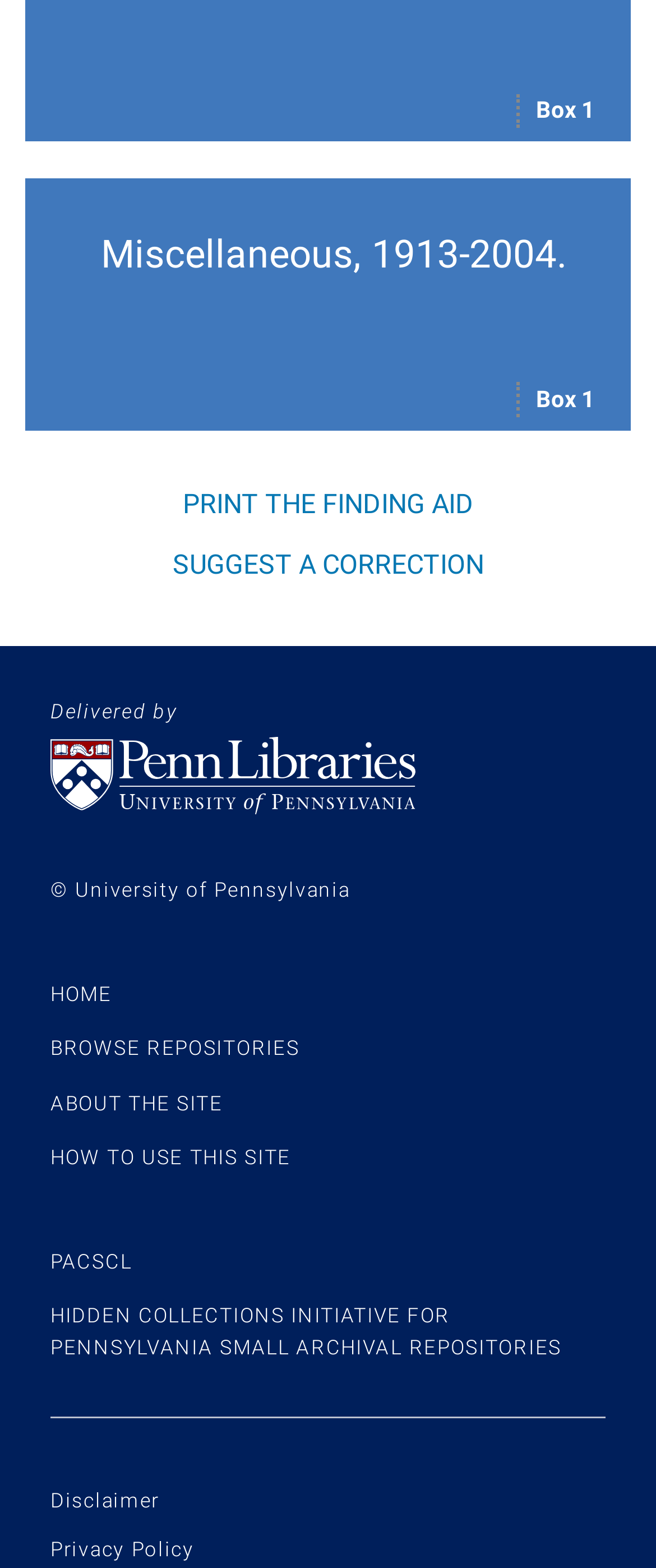Based on the image, provide a detailed and complete answer to the question: 
How many headings are in the footer?

The footer section of the webpage contains four headings: 'Footer: Sitemap for navigation', 'Branding', 'Site info', and 'PACSCL'.